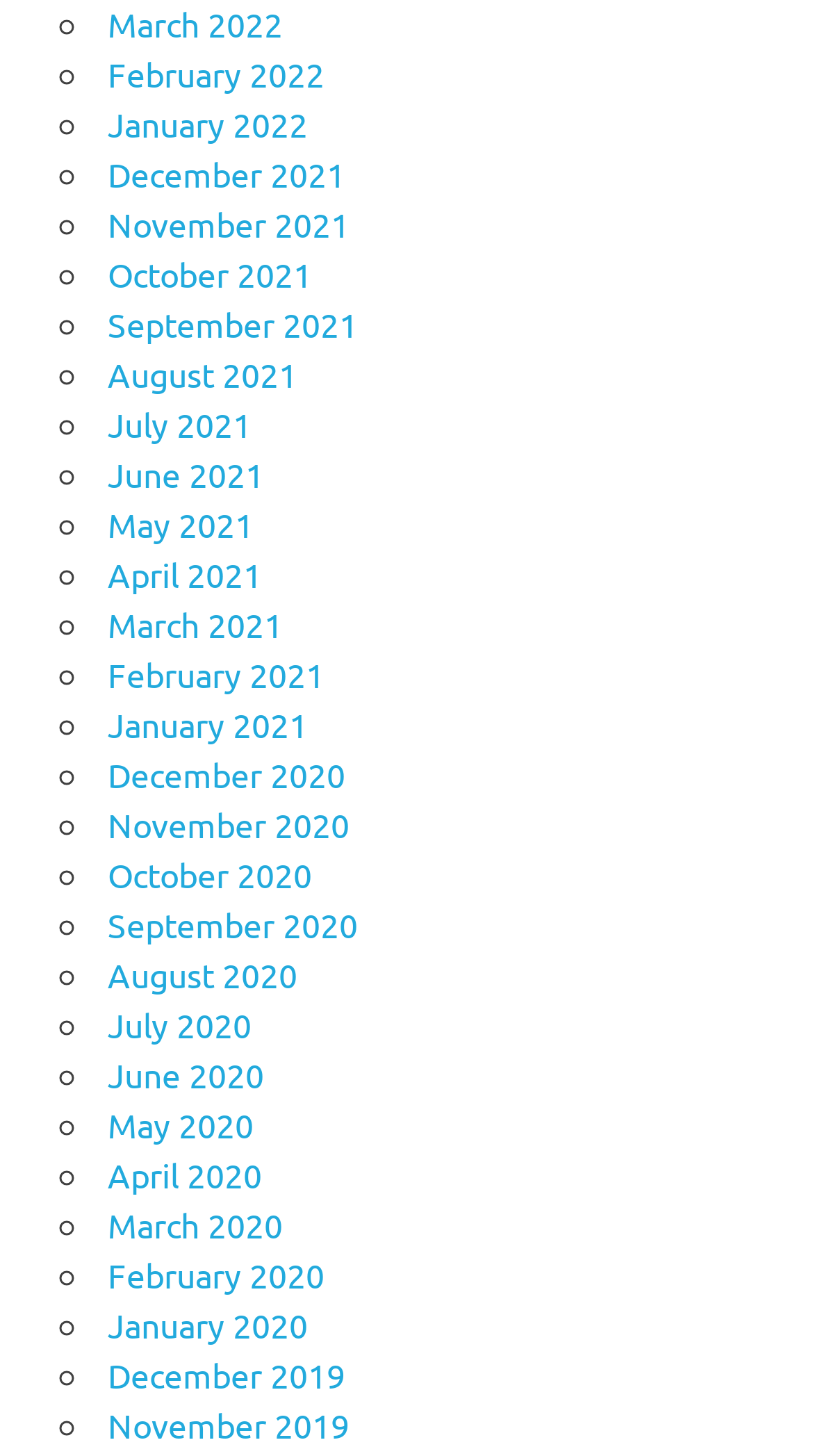For the following element description, predict the bounding box coordinates in the format (top-left x, top-left y, bottom-right x, bottom-right y). All values should be floating point numbers between 0 and 1. Description: February 2022

[0.133, 0.035, 0.399, 0.064]